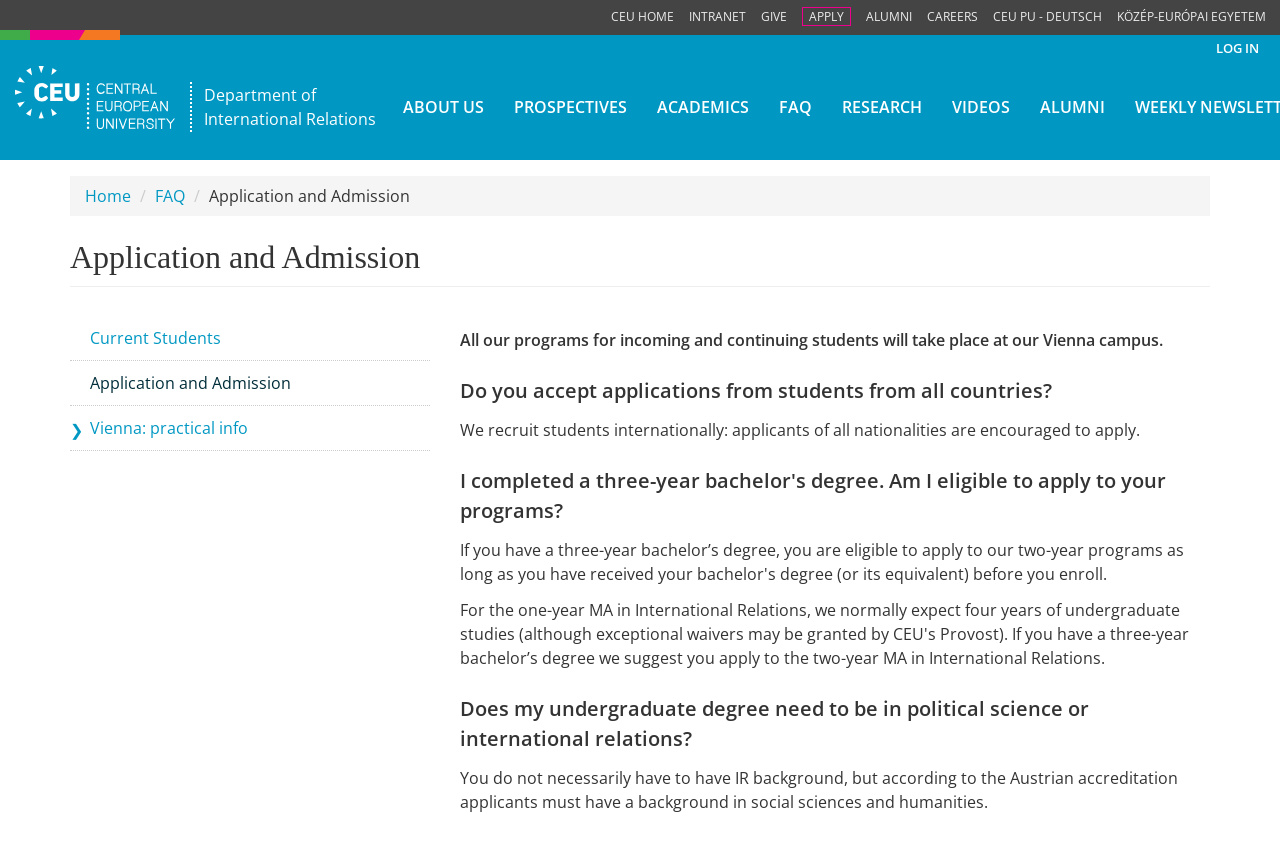Provide the bounding box coordinates of the HTML element described as: "parent_node: Department of title="Home"". The bounding box coordinates should be four float numbers between 0 and 1, i.e., [left, top, right, bottom].

[0.012, 0.078, 0.148, 0.153]